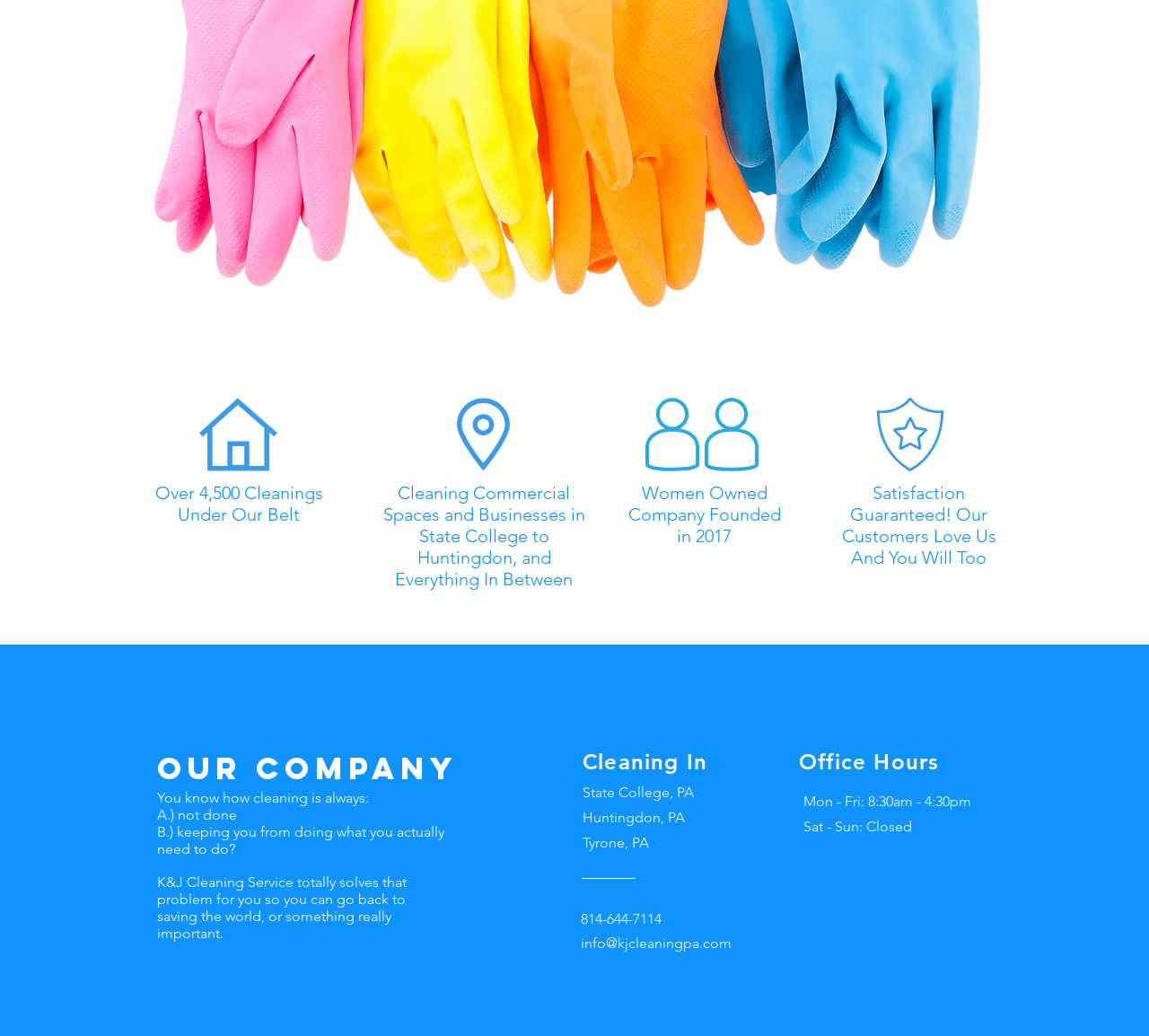Find the bounding box of the UI element described as follows: "info@kjcleaningpa.com".

[0.505, 0.902, 0.637, 0.919]